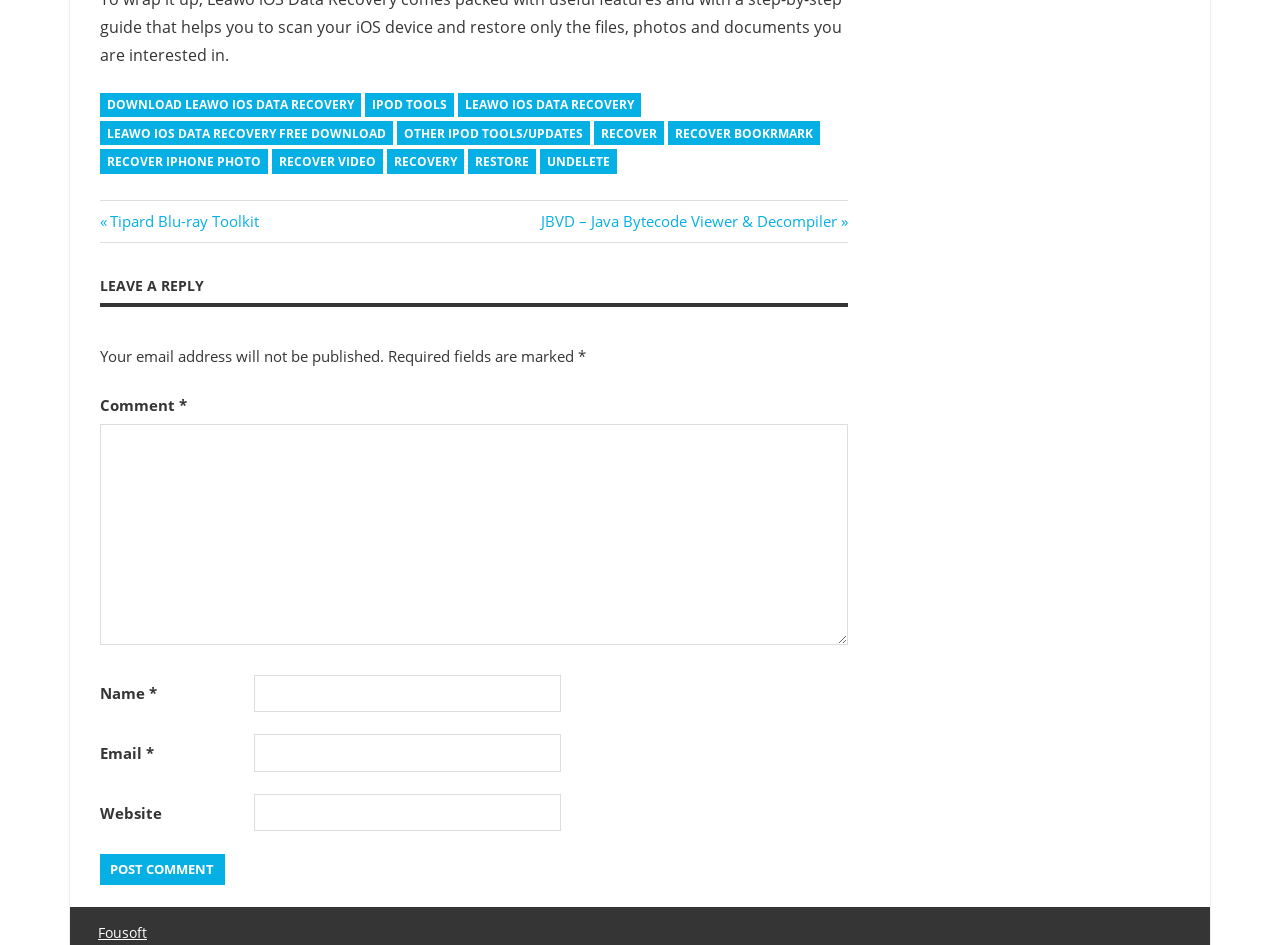Please determine the bounding box coordinates of the element to click in order to execute the following instruction: "Leave a reply". The coordinates should be four float numbers between 0 and 1, specified as [left, top, right, bottom].

[0.078, 0.281, 0.662, 0.325]